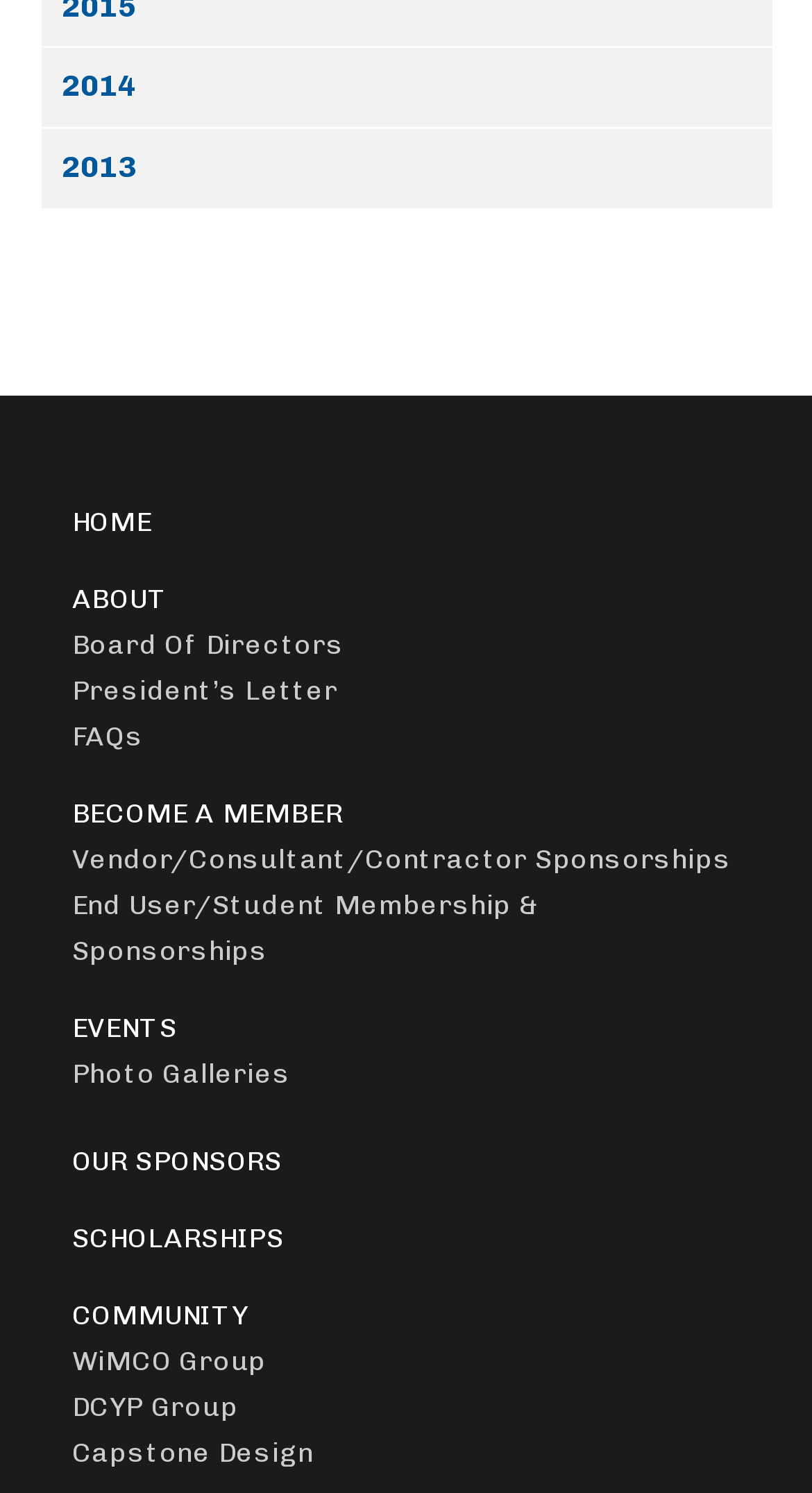Based on the image, give a detailed response to the question: What is the main category of the 'BECOME A MEMBER' link?

The 'BECOME A MEMBER' link is categorized under membership because it is related to joining or becoming a part of the organization, which is a common aspect of membership.